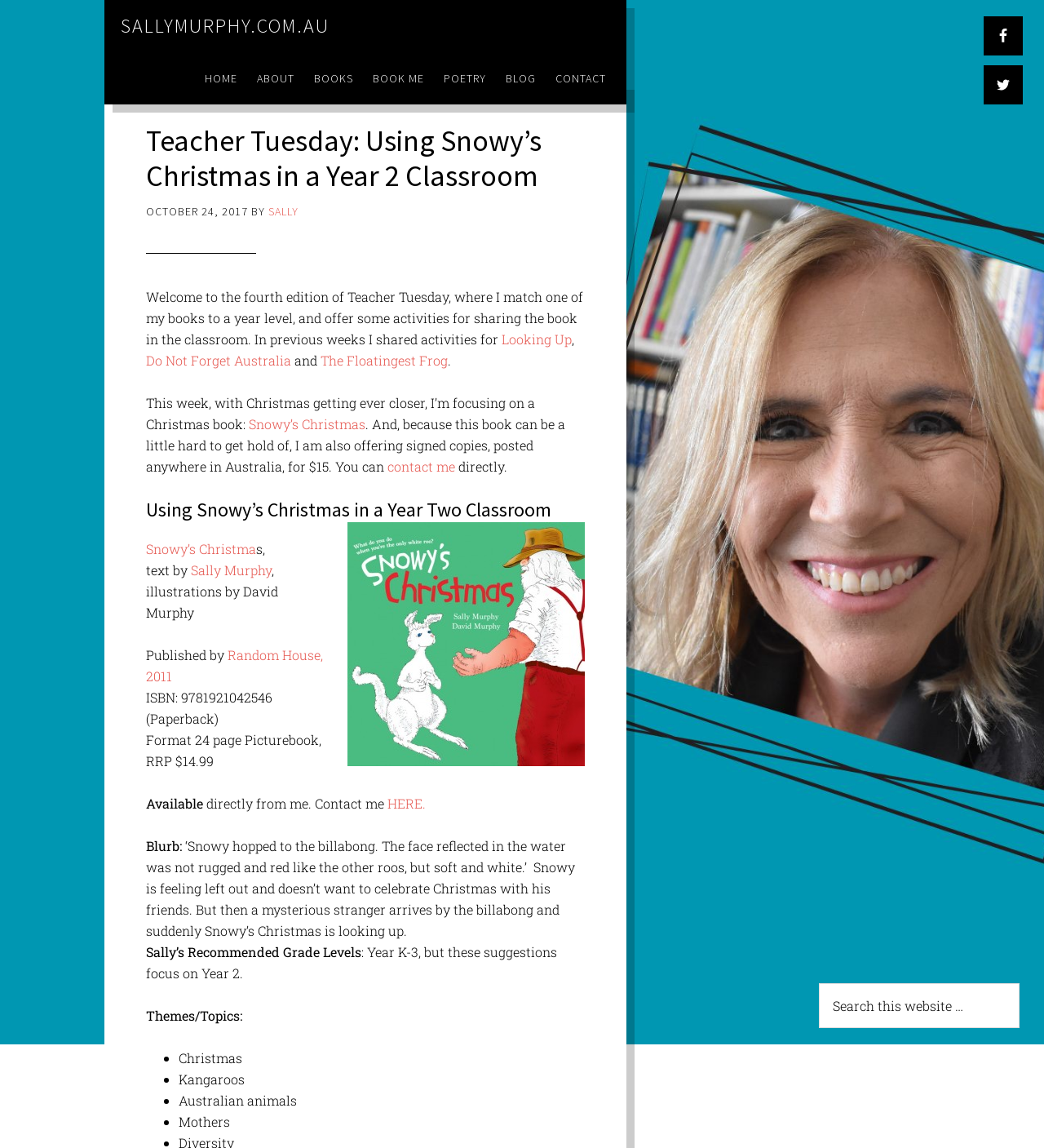Locate the bounding box coordinates of the area where you should click to accomplish the instruction: "Visit the Facebook page".

[0.942, 0.014, 0.98, 0.048]